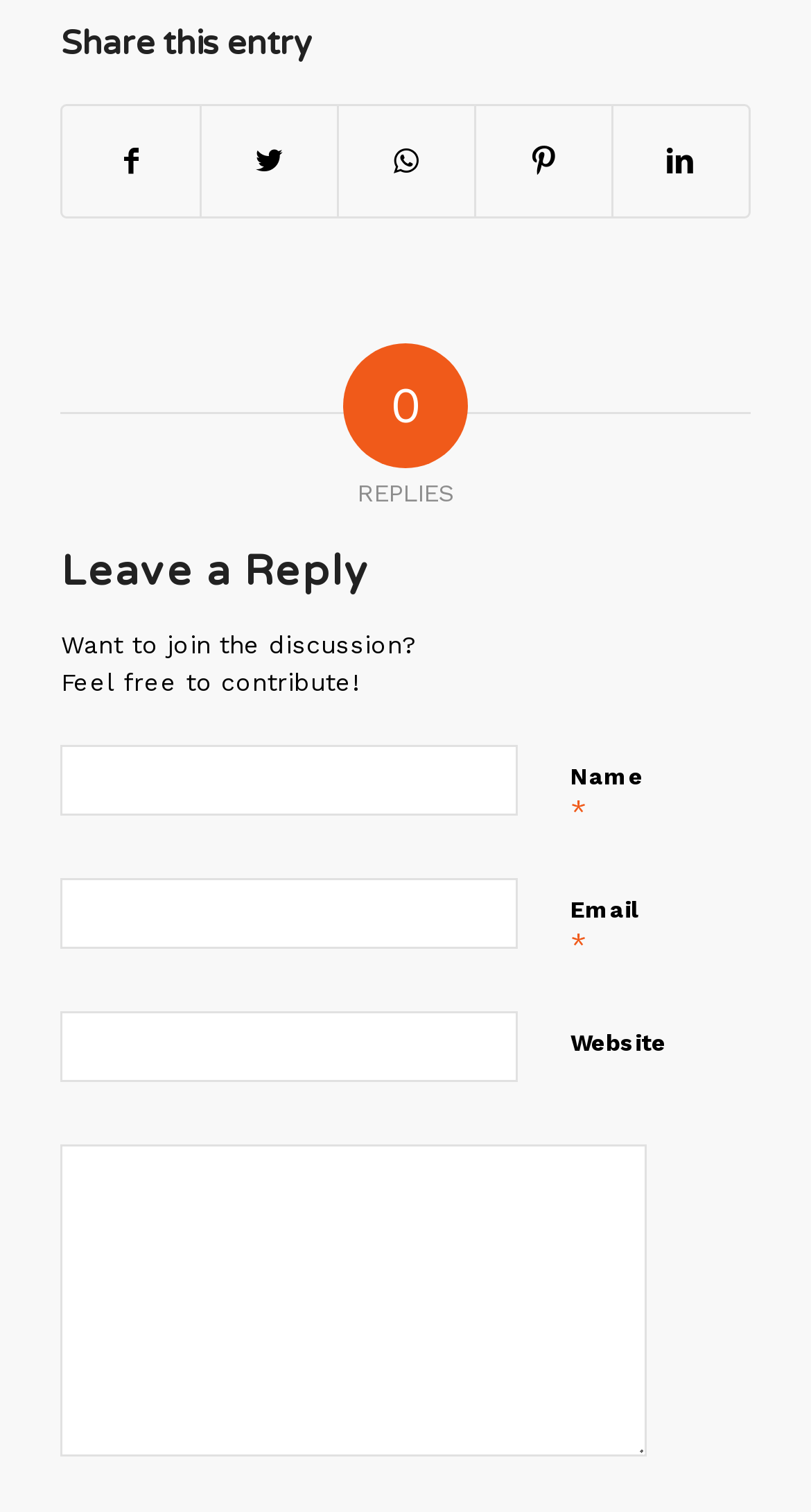Identify the bounding box coordinates for the element you need to click to achieve the following task: "Write a comment". The coordinates must be four float values ranging from 0 to 1, formatted as [left, top, right, bottom].

[0.075, 0.757, 0.797, 0.963]